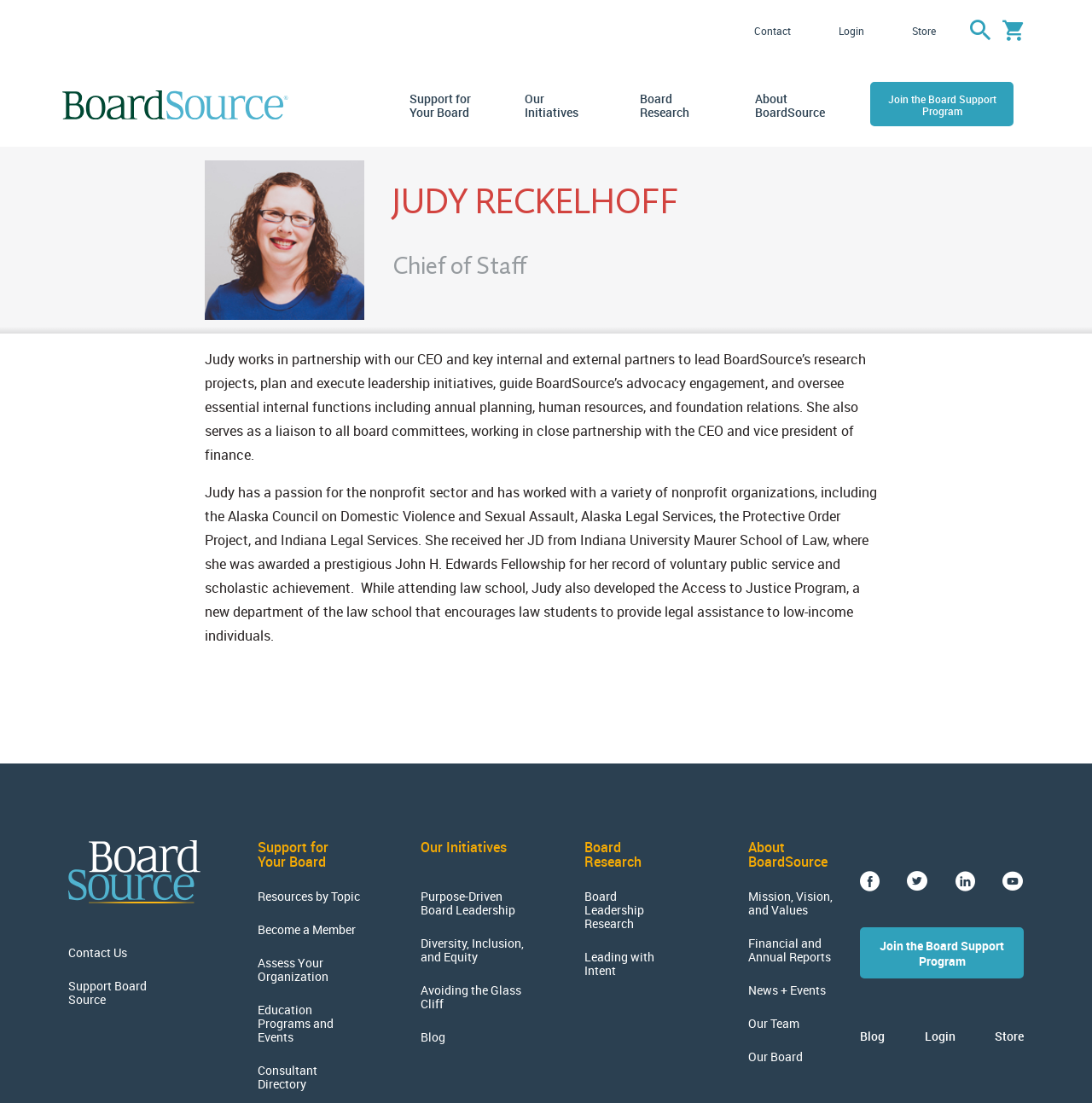Give a concise answer of one word or phrase to the question: 
How many links are there in the footer section?

5